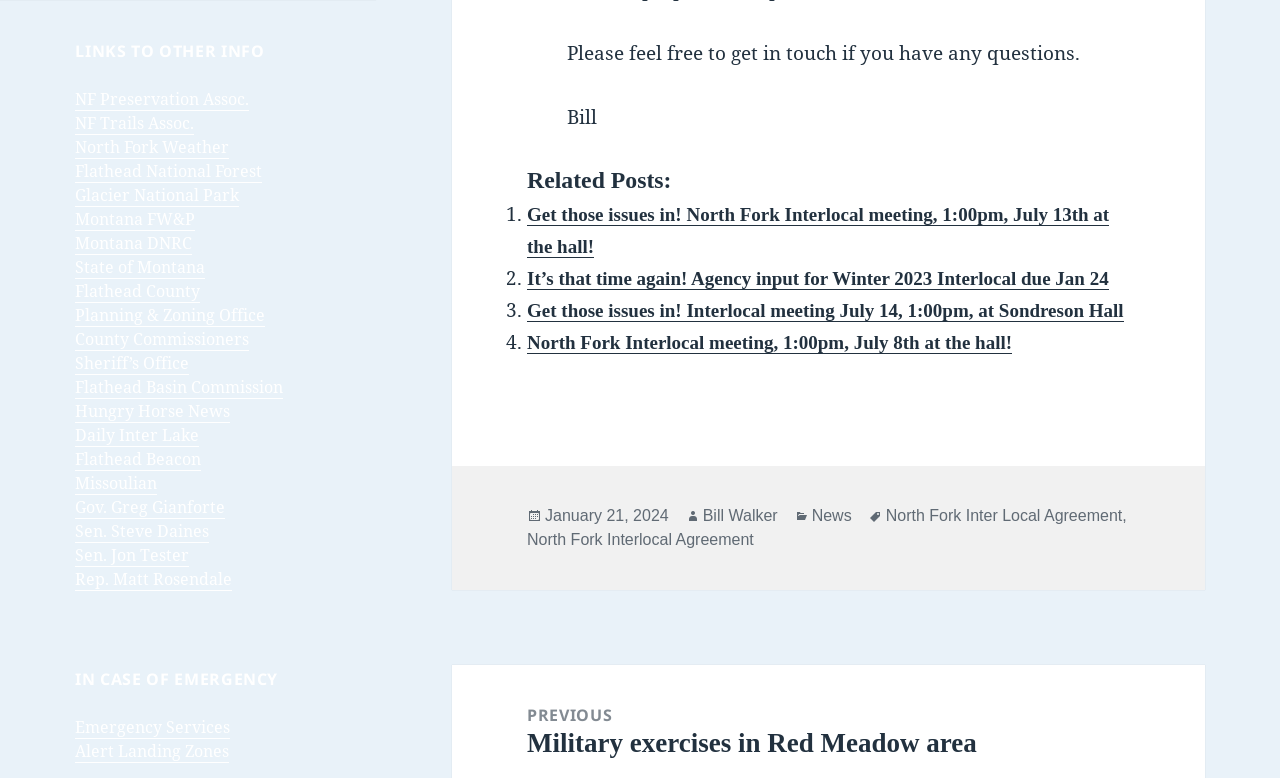Please answer the following question using a single word or phrase: 
What is the title of the first heading?

LINKS TO OTHER INFO